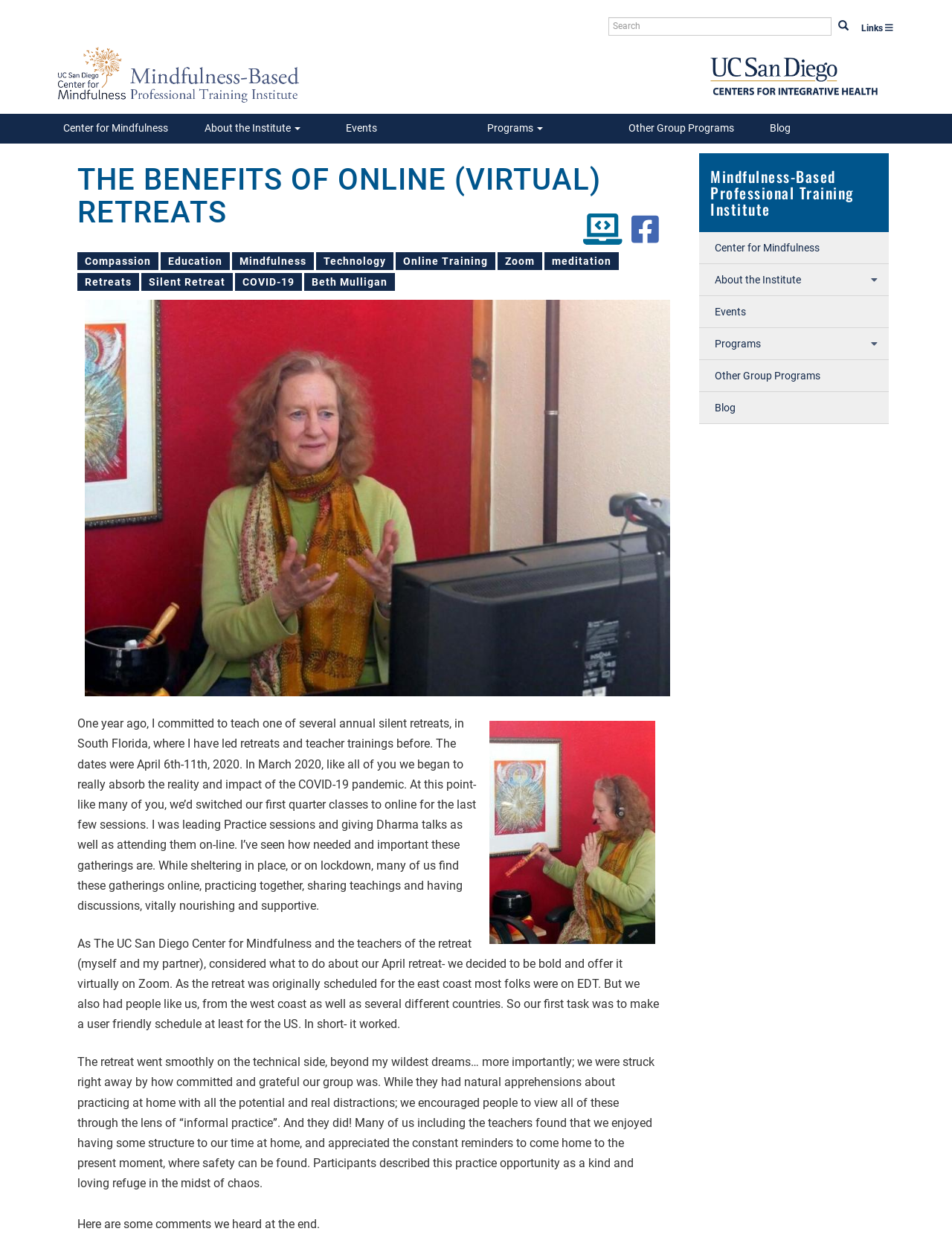Could you locate the bounding box coordinates for the section that should be clicked to accomplish this task: "Learn about Mindfulness-Based Professional Training Institute".

[0.055, 0.091, 0.945, 0.115]